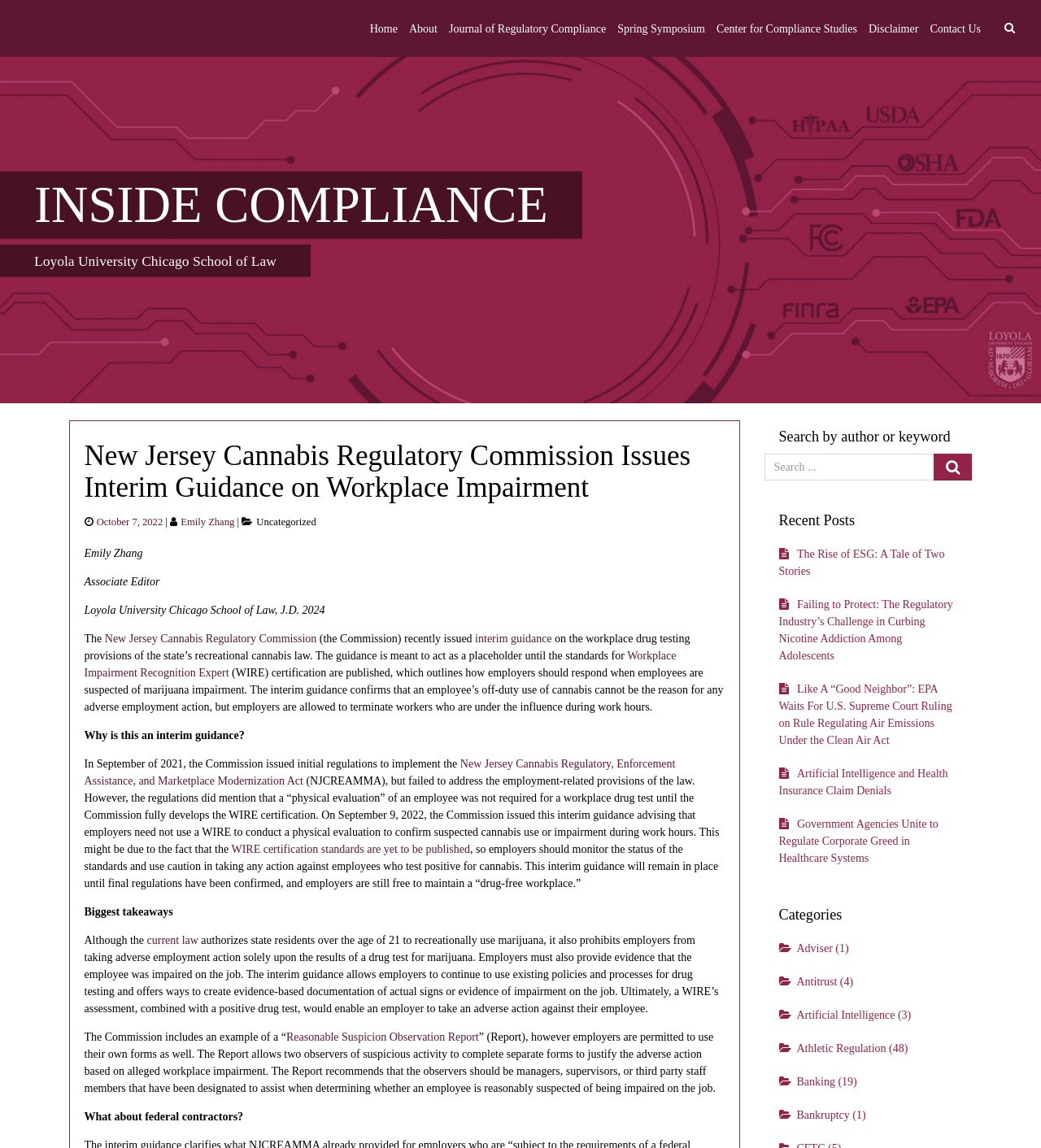Provide the bounding box coordinates of the section that needs to be clicked to accomplish the following instruction: "Click on the 'Center for Compliance Studies' link."

[0.688, 0.013, 0.823, 0.036]